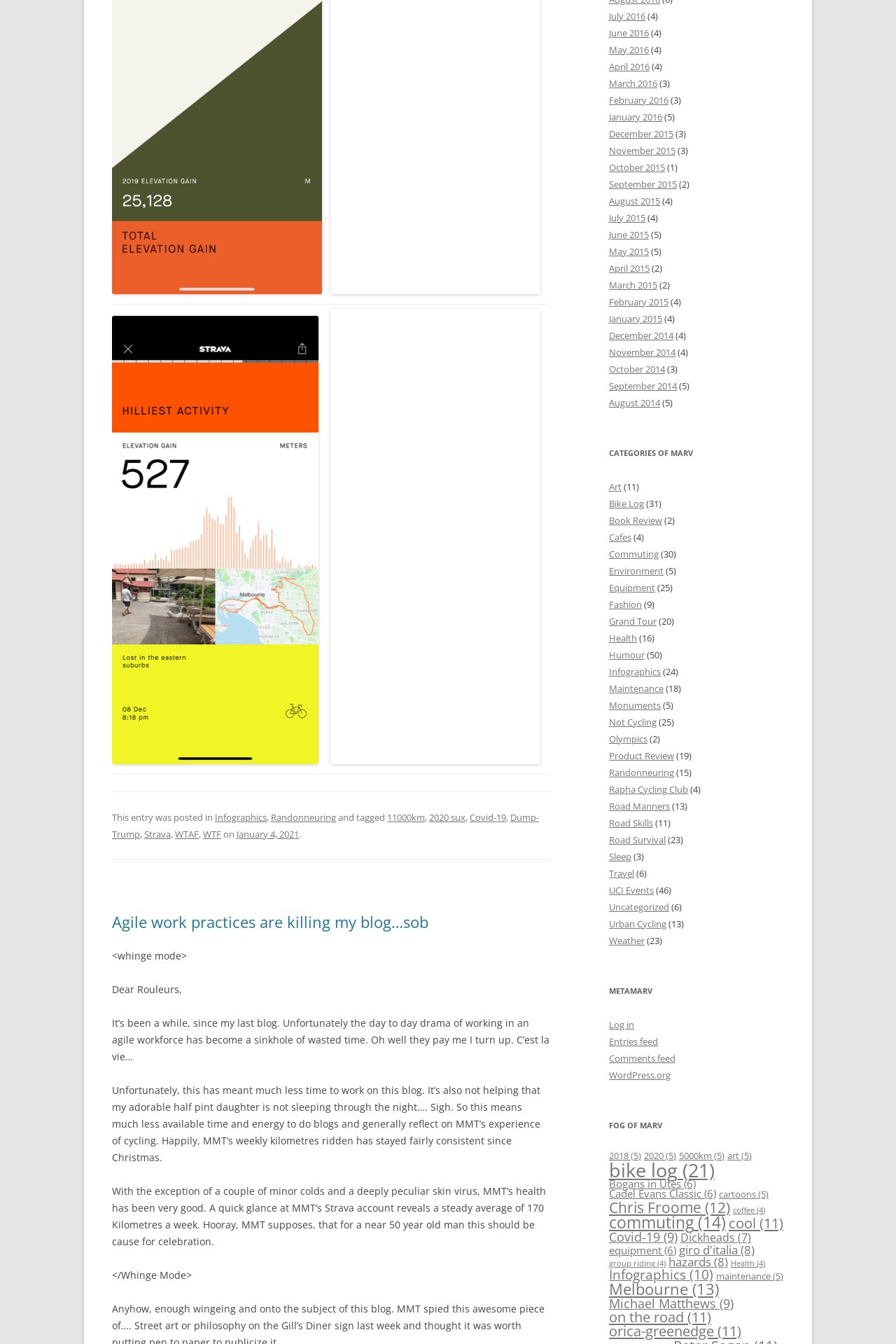How many links are in the footer? Refer to the image and provide a one-word or short phrase answer.

11